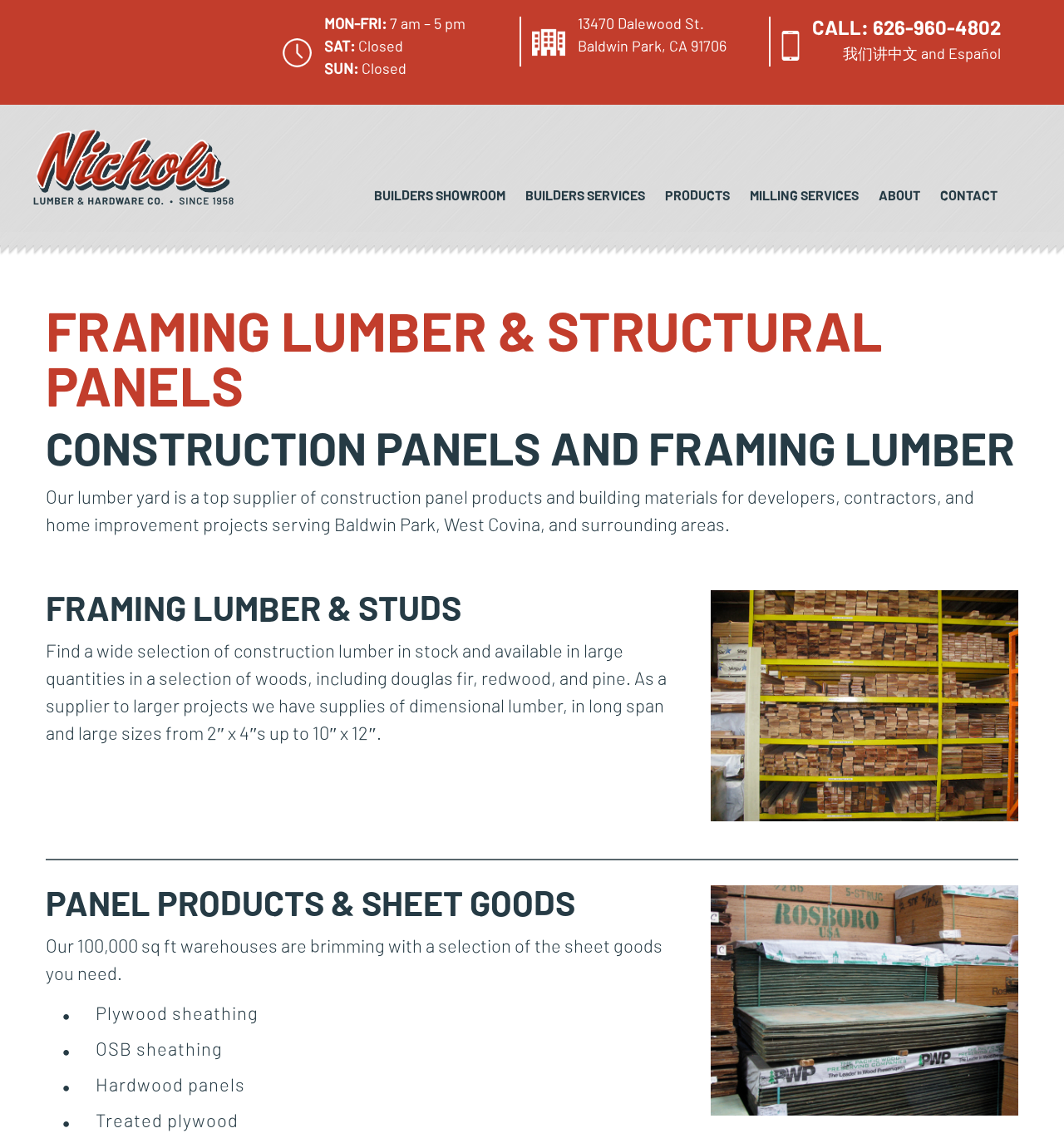What is the business hour on Saturday?
Refer to the image and offer an in-depth and detailed answer to the question.

I found the business hour information on the top right section of the webpage, where it lists the hours for Monday to Friday, Saturday, and Sunday. According to the information, the business is closed on Saturday.